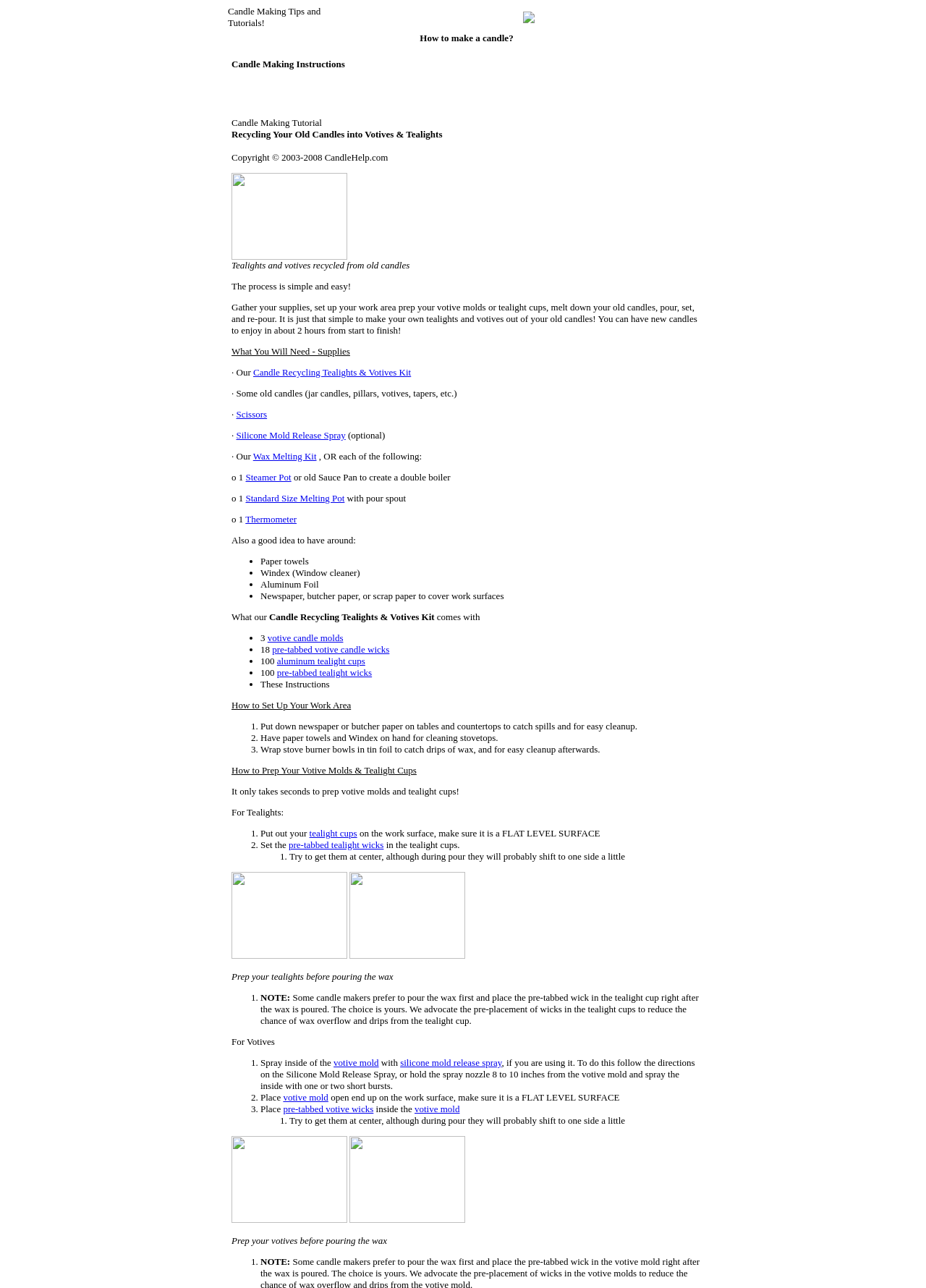How long does it take to make new candles from old ones?
Using the information from the image, provide a comprehensive answer to the question.

According to the webpage, the process of making new candles from old ones takes about 2 hours from start to finish, including gathering supplies, setting up the work area, melting the wax, and pouring it into molds.